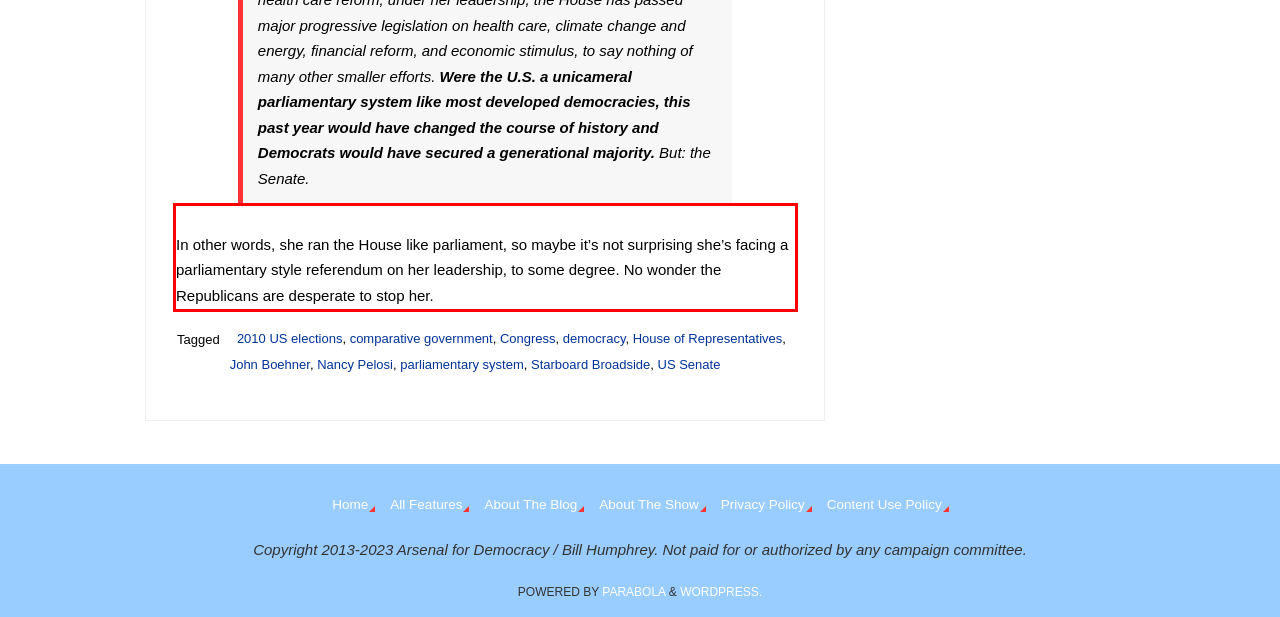Identify the red bounding box in the webpage screenshot and perform OCR to generate the text content enclosed.

In other words, she ran the House like parliament, so maybe it’s not surprising she’s facing a parliamentary style referendum on her leadership, to some degree. No wonder the Republicans are desperate to stop her.